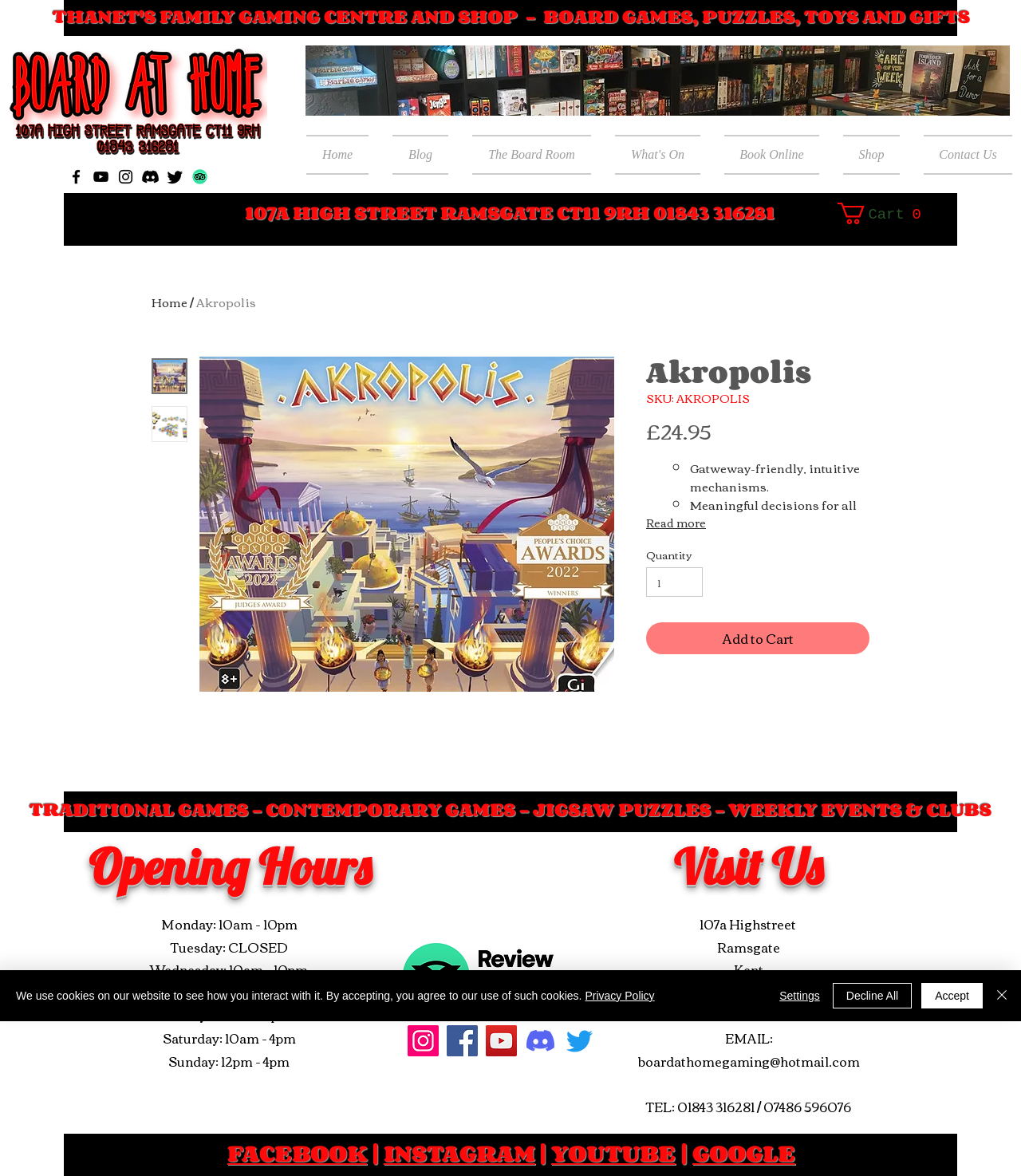Identify the bounding box coordinates of the clickable region required to complete the instruction: "Visit the Home page". The coordinates should be given as four float numbers within the range of 0 and 1, i.e., [left, top, right, bottom].

[0.3, 0.115, 0.373, 0.149]